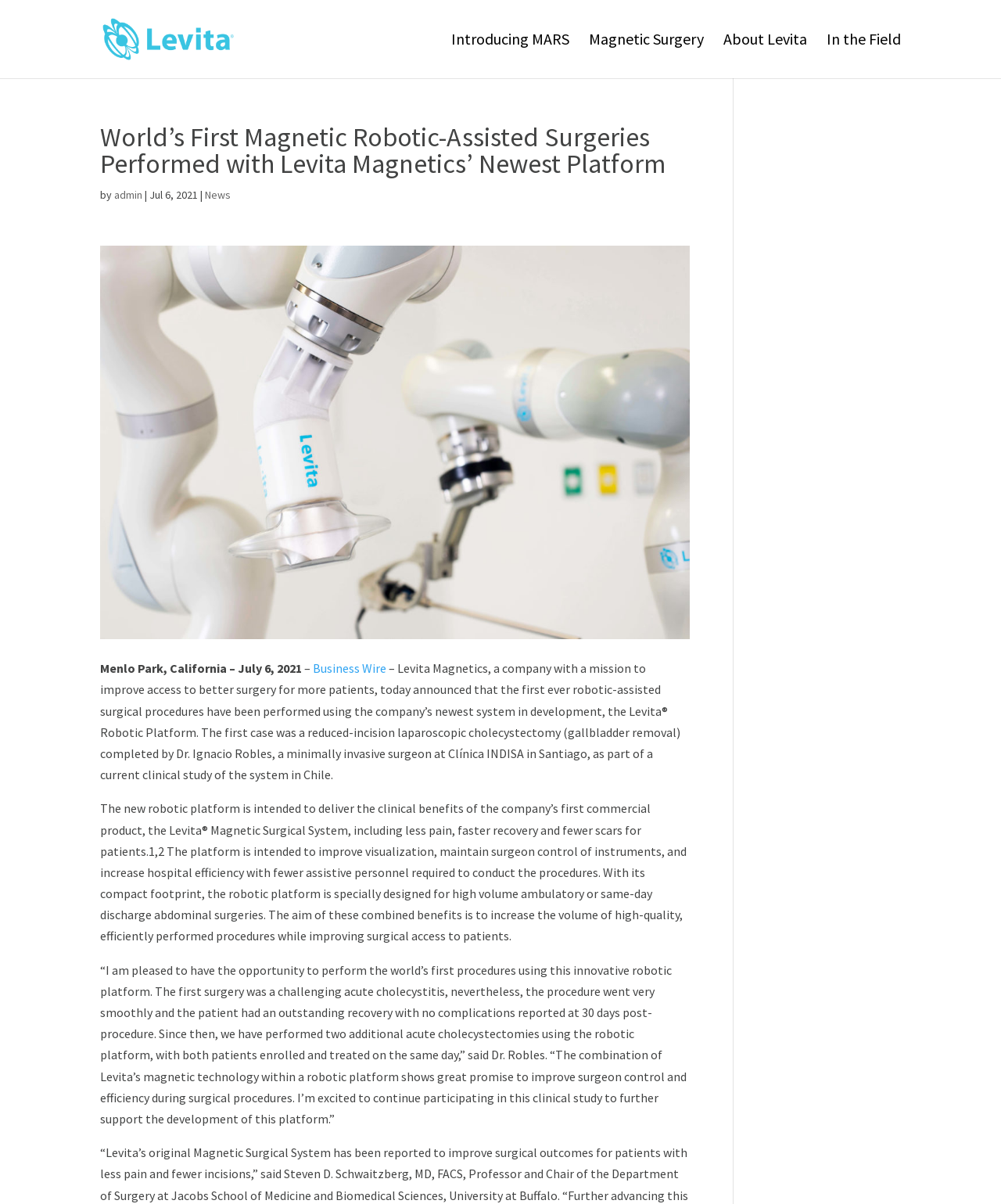Find and provide the bounding box coordinates for the UI element described with: "News".

[0.205, 0.156, 0.23, 0.168]